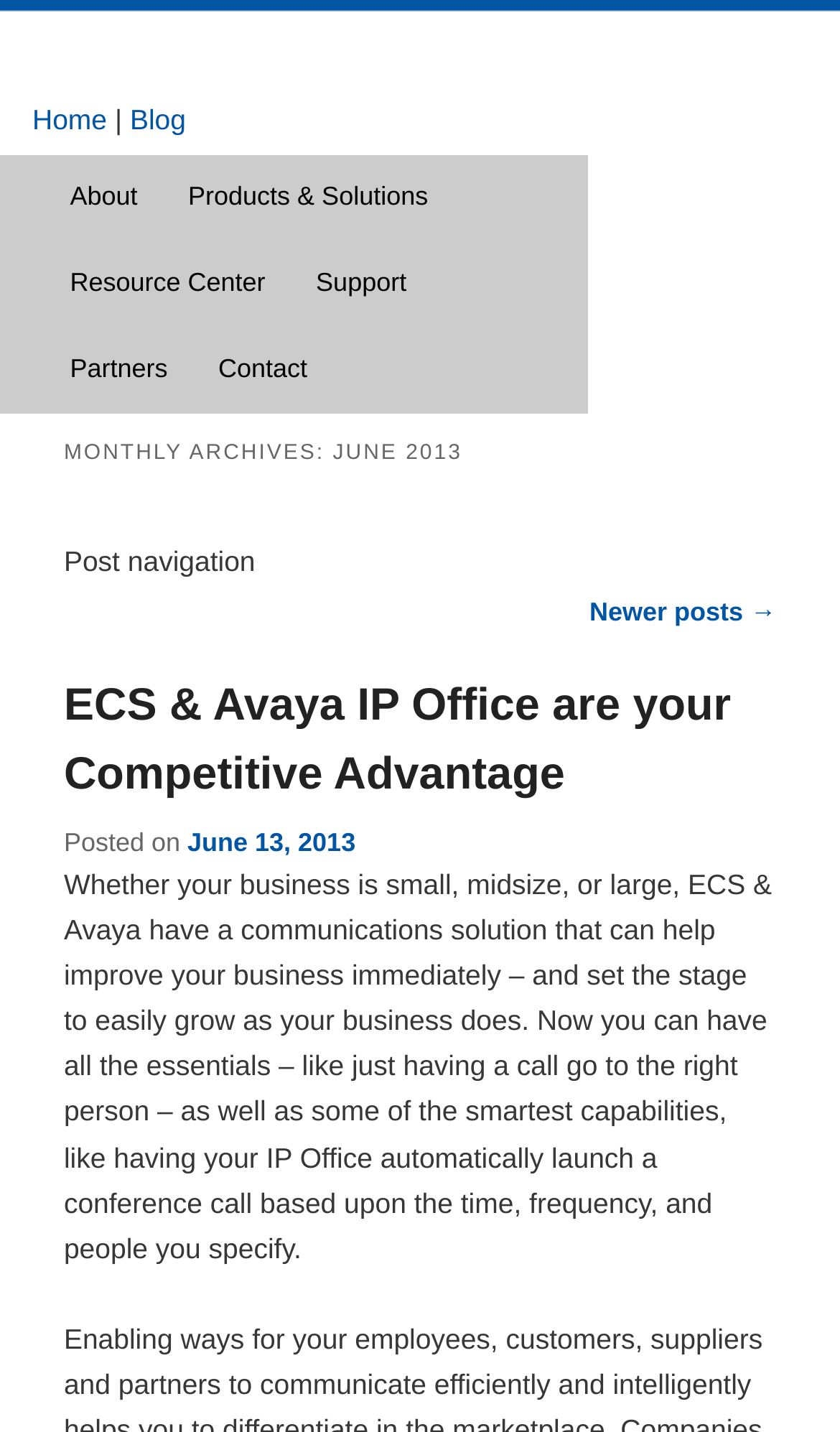Determine the bounding box coordinates for the UI element with the following description: "June 13, 2013". The coordinates should be four float numbers between 0 and 1, represented as [left, top, right, bottom].

[0.223, 0.577, 0.423, 0.598]